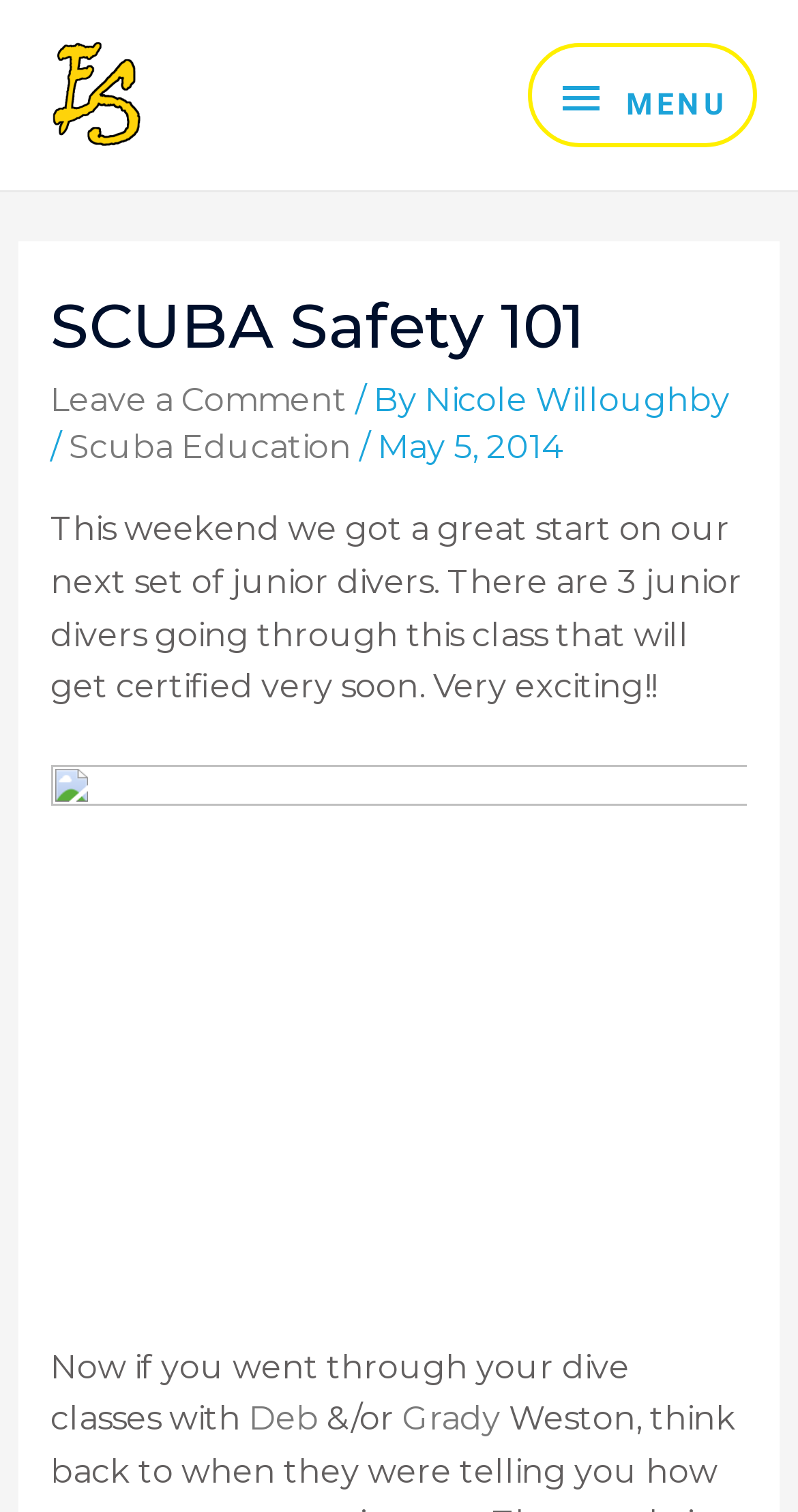Consider the image and give a detailed and elaborate answer to the question: 
How many junior divers are getting certified?

The answer can be found in the main text of the webpage, which states 'There are 3 junior divers going through this class that will get certified very soon.'